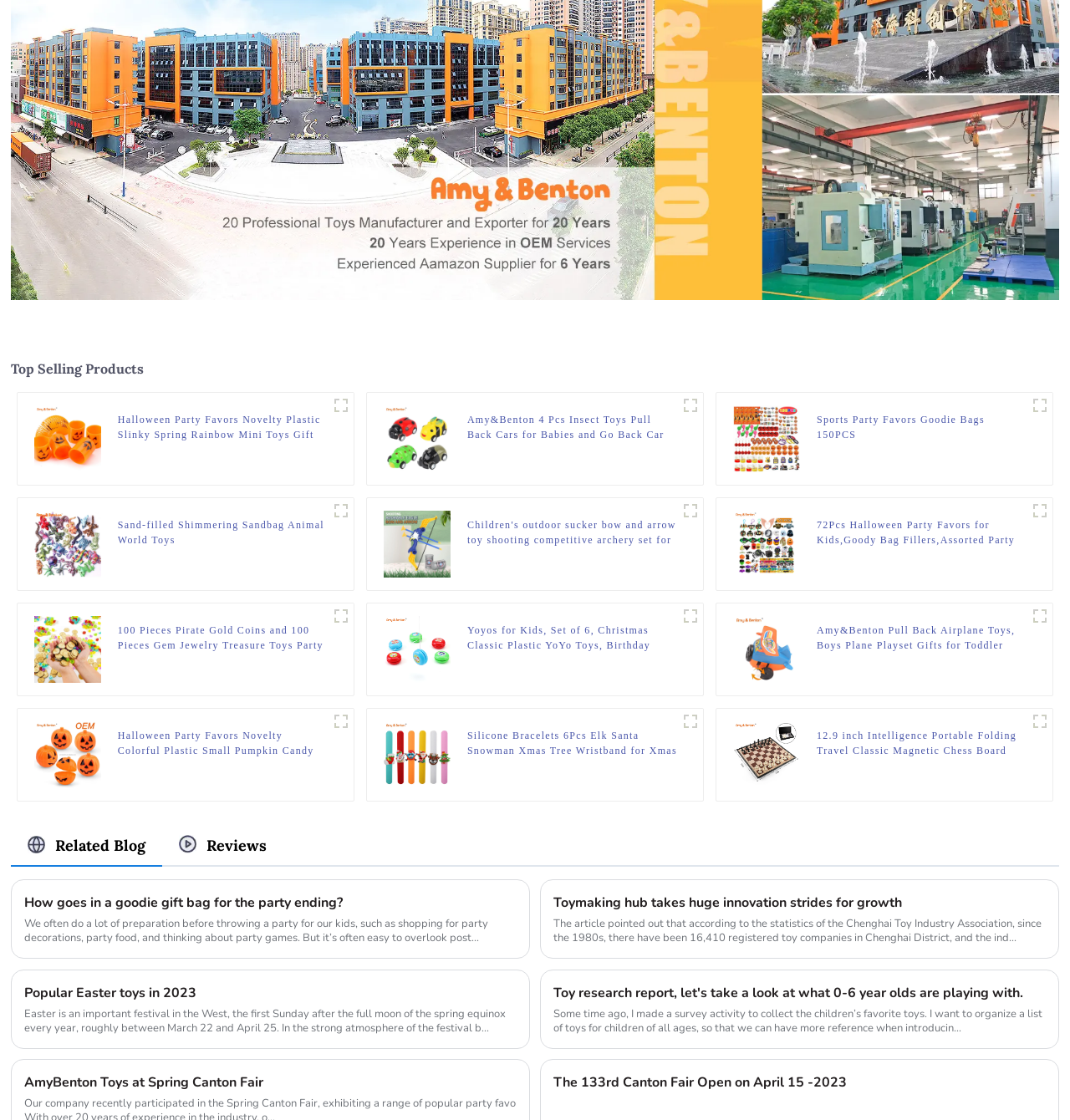By analyzing the image, answer the following question with a detailed response: What is the product name of the first figure?

I looked at the first figure on the webpage and found the link 'Halloween Party Favors Novelty Plastic Slinky Spring Rainbow Mini Toys Gift' which is the product name.